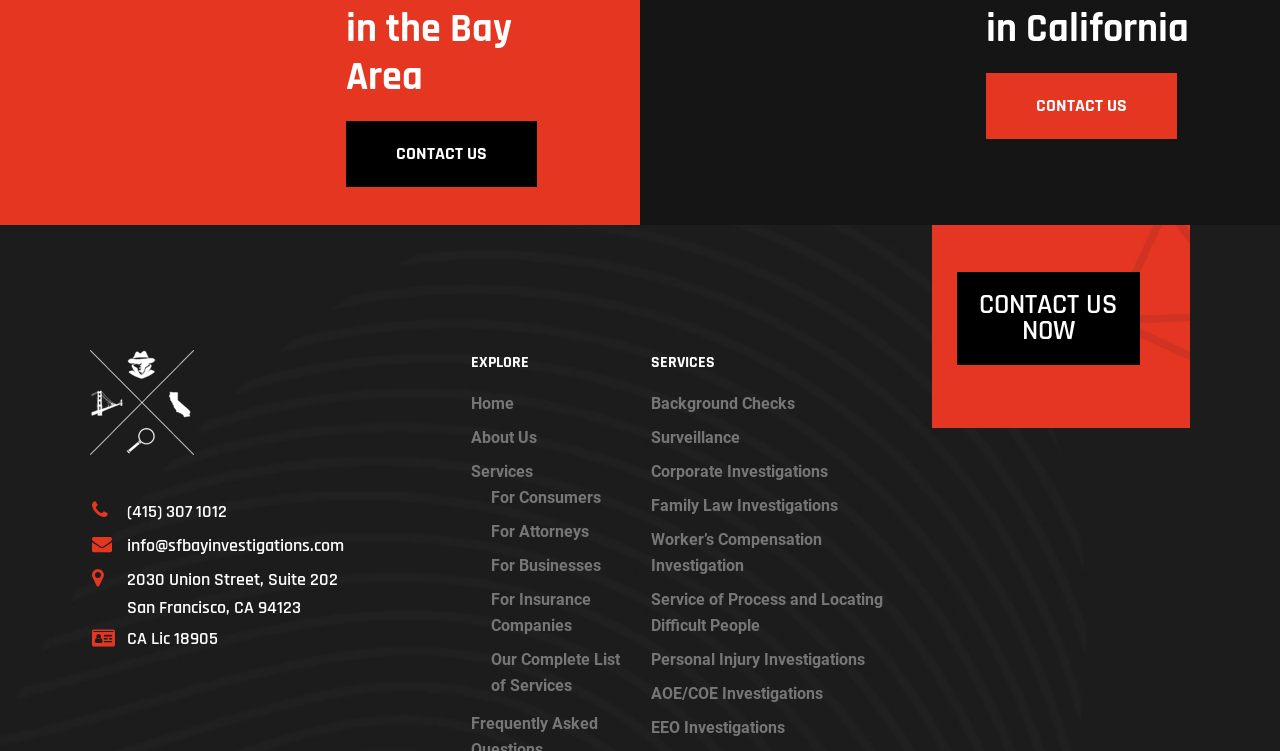Could you locate the bounding box coordinates for the section that should be clicked to accomplish this task: "Check the company's address and phone number".

[0.072, 0.751, 0.271, 0.828]